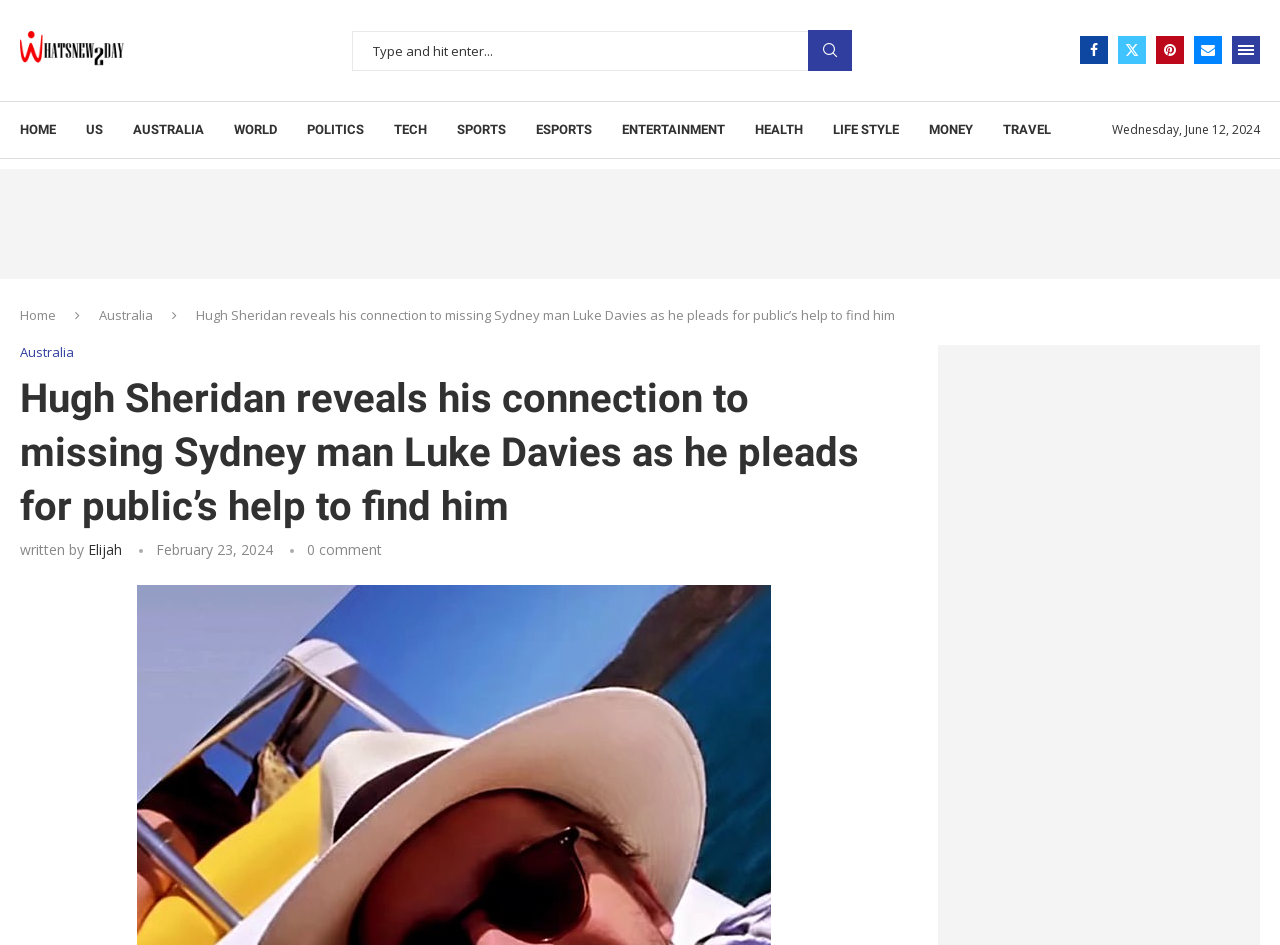Provide the bounding box coordinates of the HTML element described by the text: "Australia". The coordinates should be in the format [left, top, right, bottom] with values between 0 and 1.

[0.077, 0.324, 0.12, 0.343]